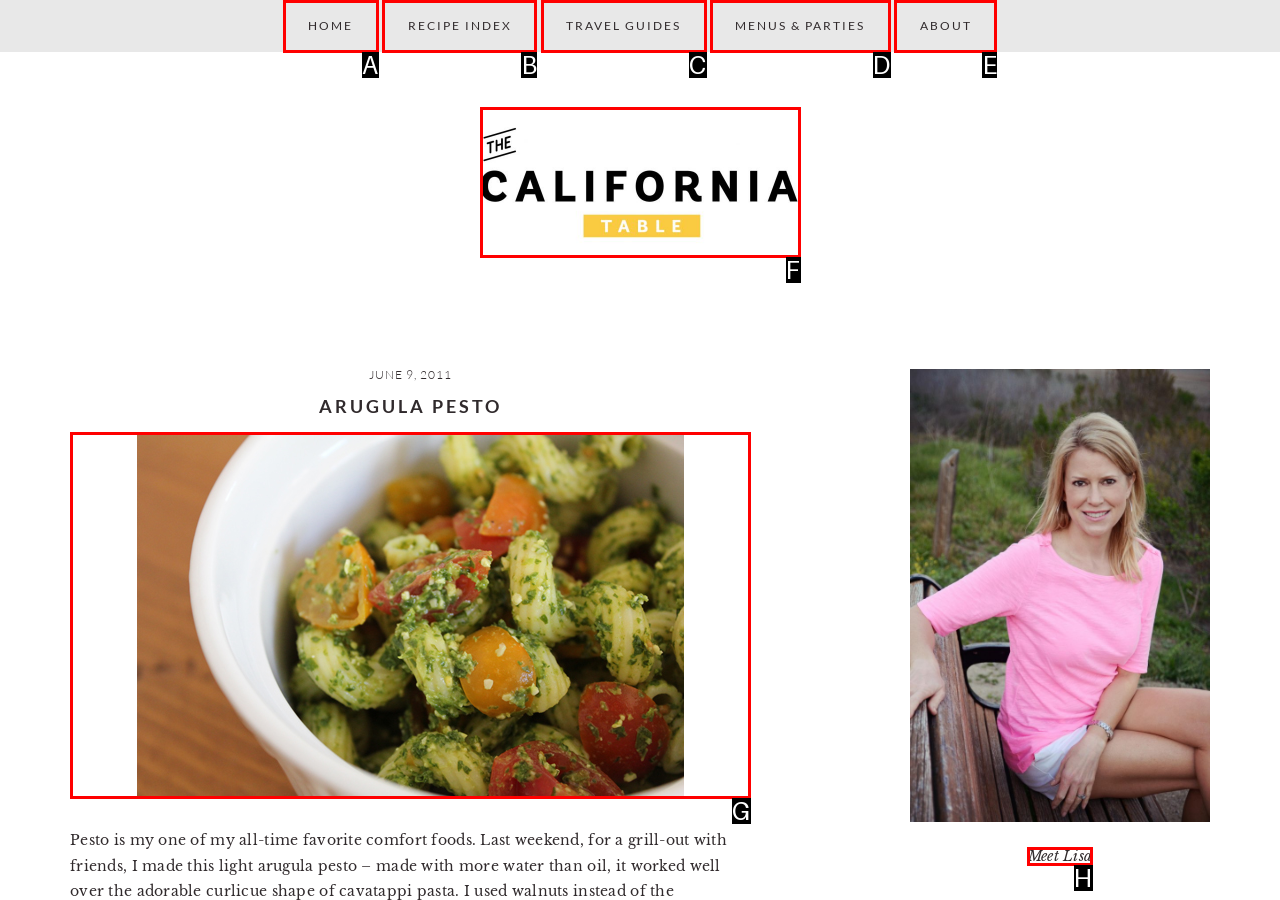Select the option that matches this description: Editions
Answer by giving the letter of the chosen option.

None